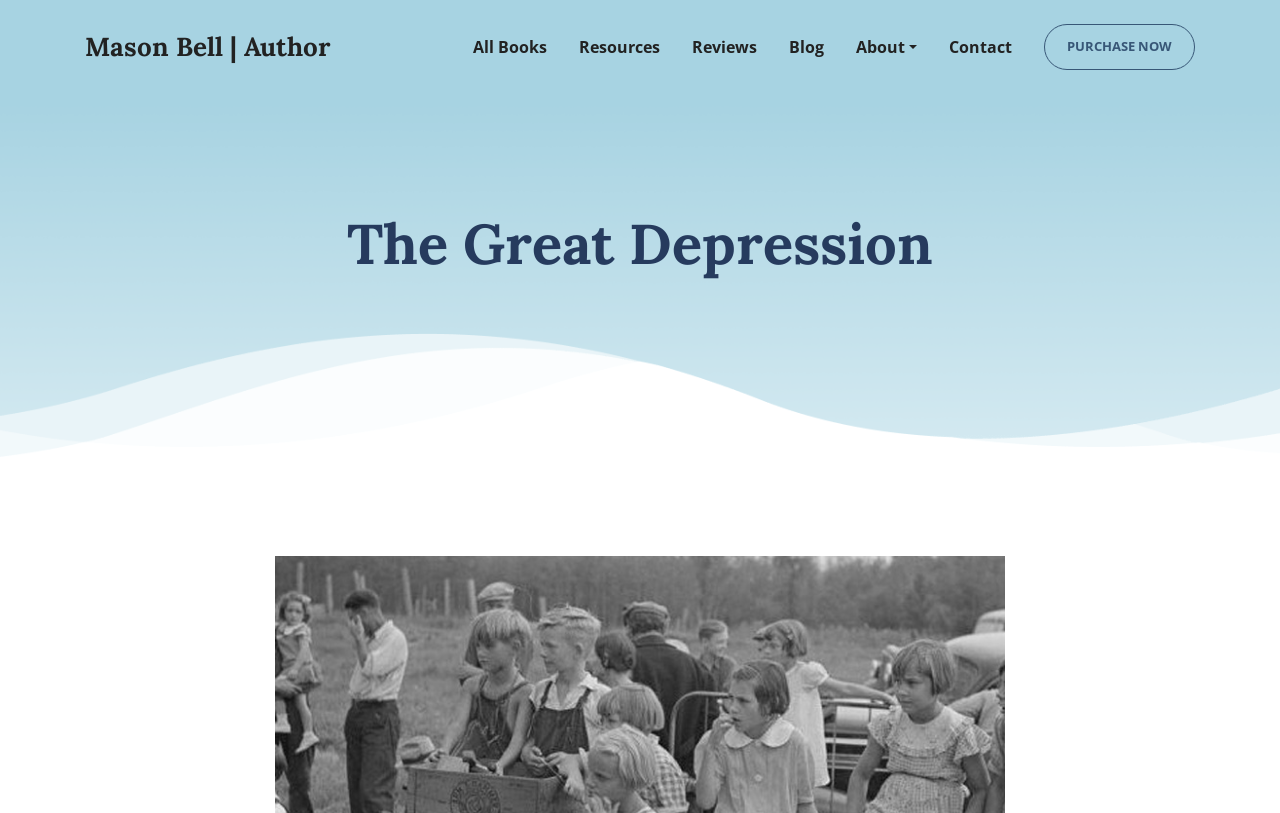Respond to the following question with a brief word or phrase:
What is the last link on the top navigation bar?

Contact